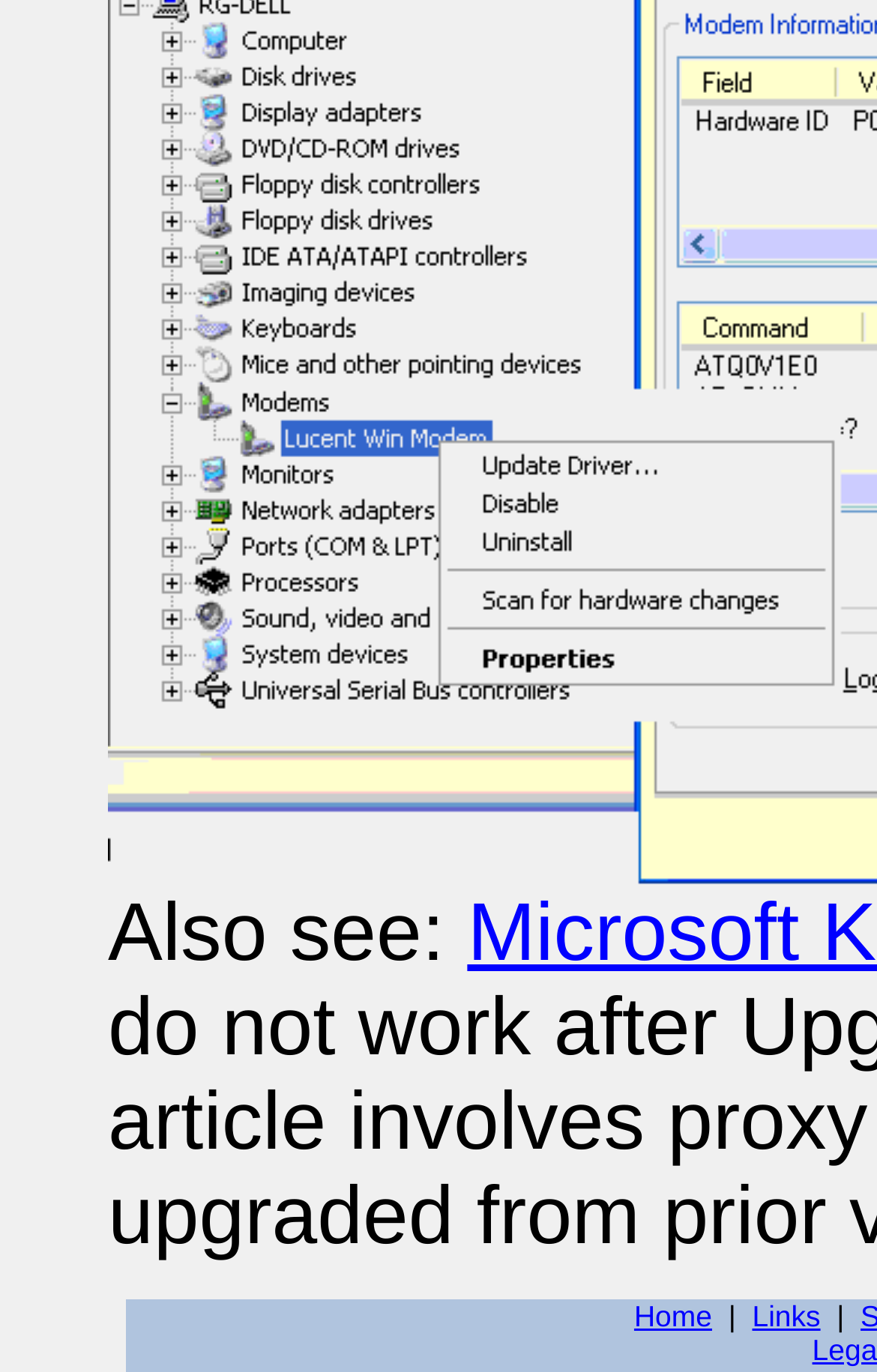Using the format (top-left x, top-left y, bottom-right x, bottom-right y), and given the element description, identify the bounding box coordinates within the screenshot: Links

[0.858, 0.947, 0.936, 0.971]